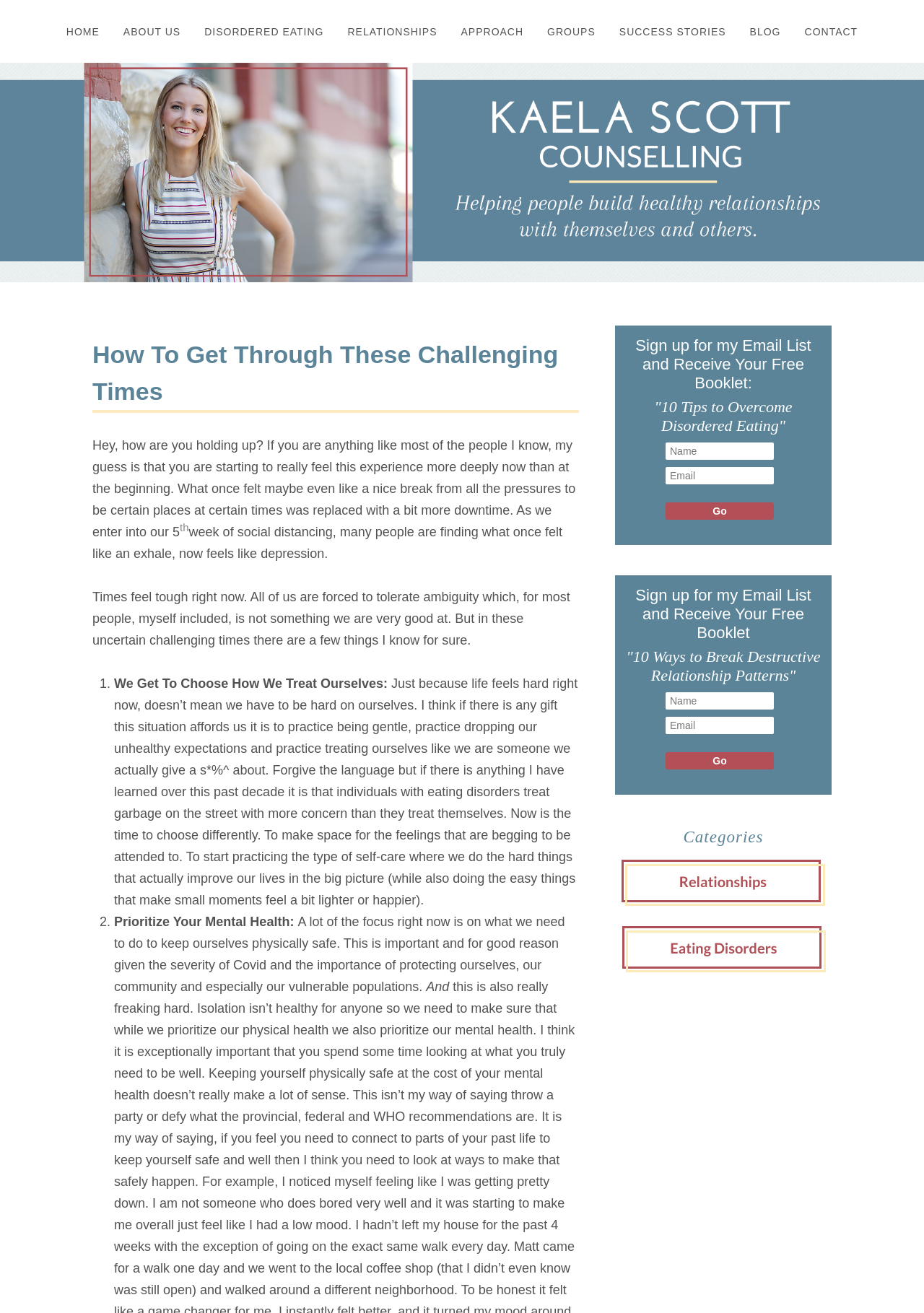Provide the bounding box coordinates of the area you need to click to execute the following instruction: "Click the 'CONTACT' link".

[0.86, 0.014, 0.939, 0.035]